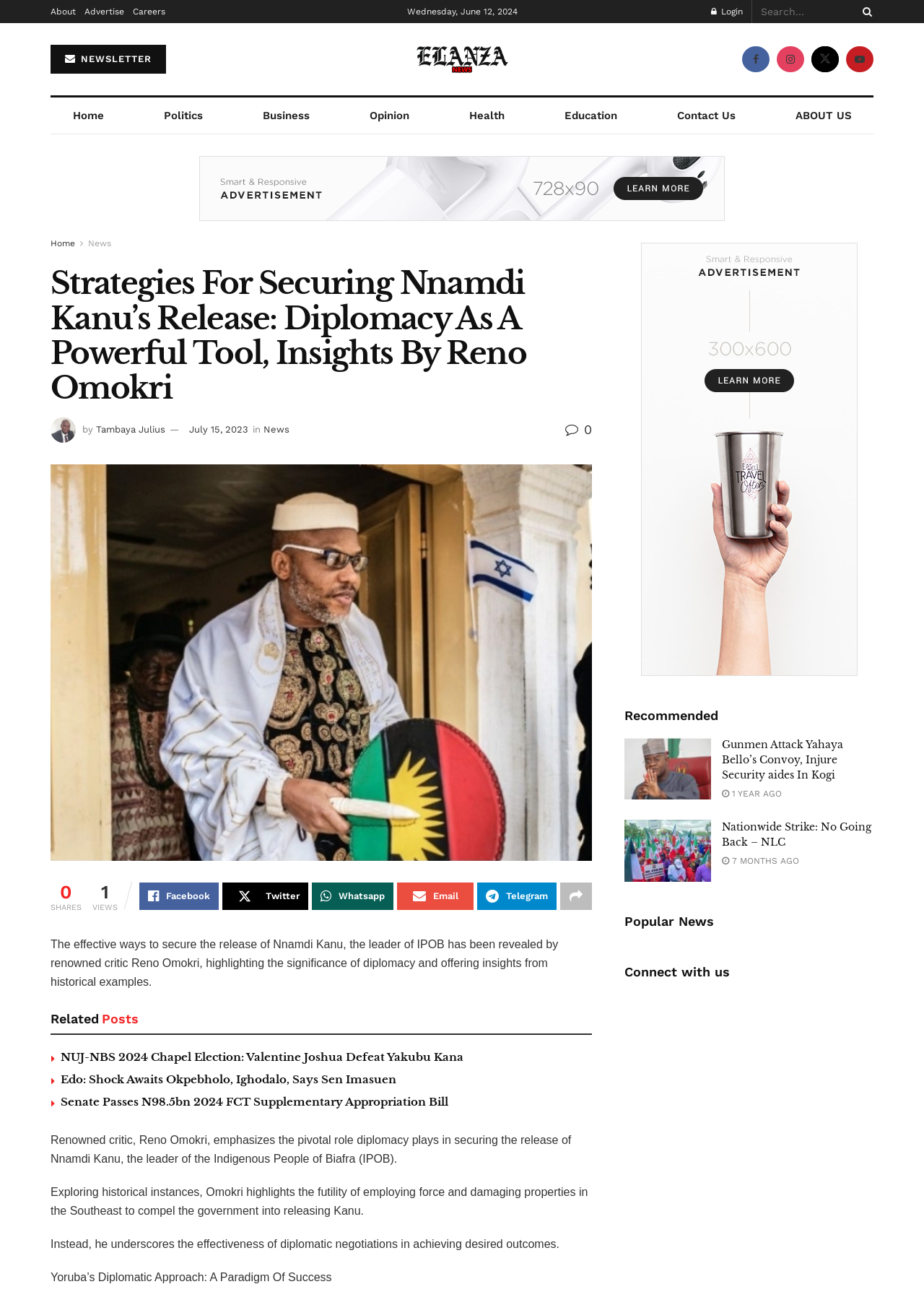Please determine the bounding box coordinates of the clickable area required to carry out the following instruction: "Share the article on Facebook". The coordinates must be four float numbers between 0 and 1, represented as [left, top, right, bottom].

[0.151, 0.683, 0.237, 0.704]